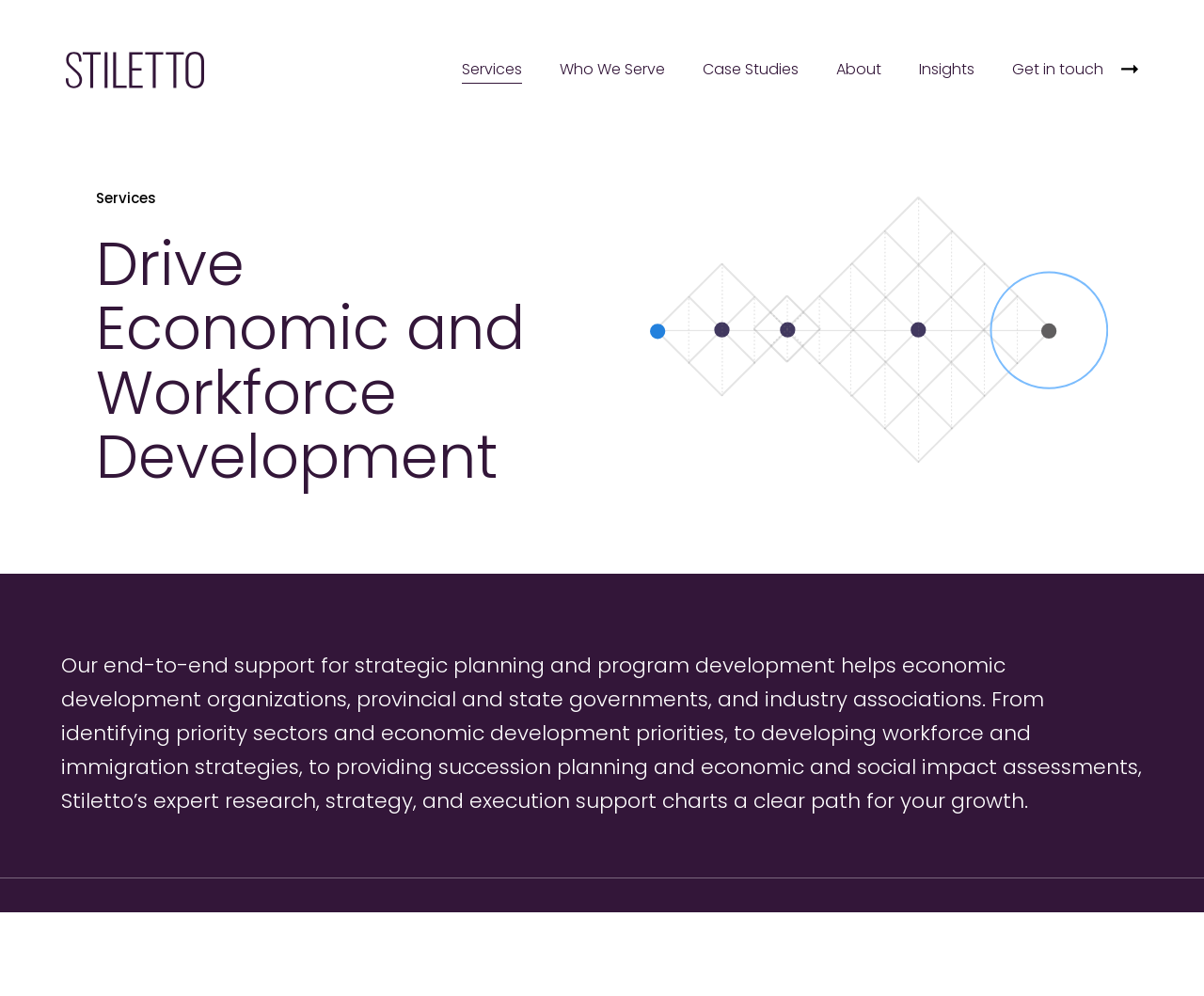How many main sections are on the webpage?
Use the screenshot to answer the question with a single word or phrase.

7